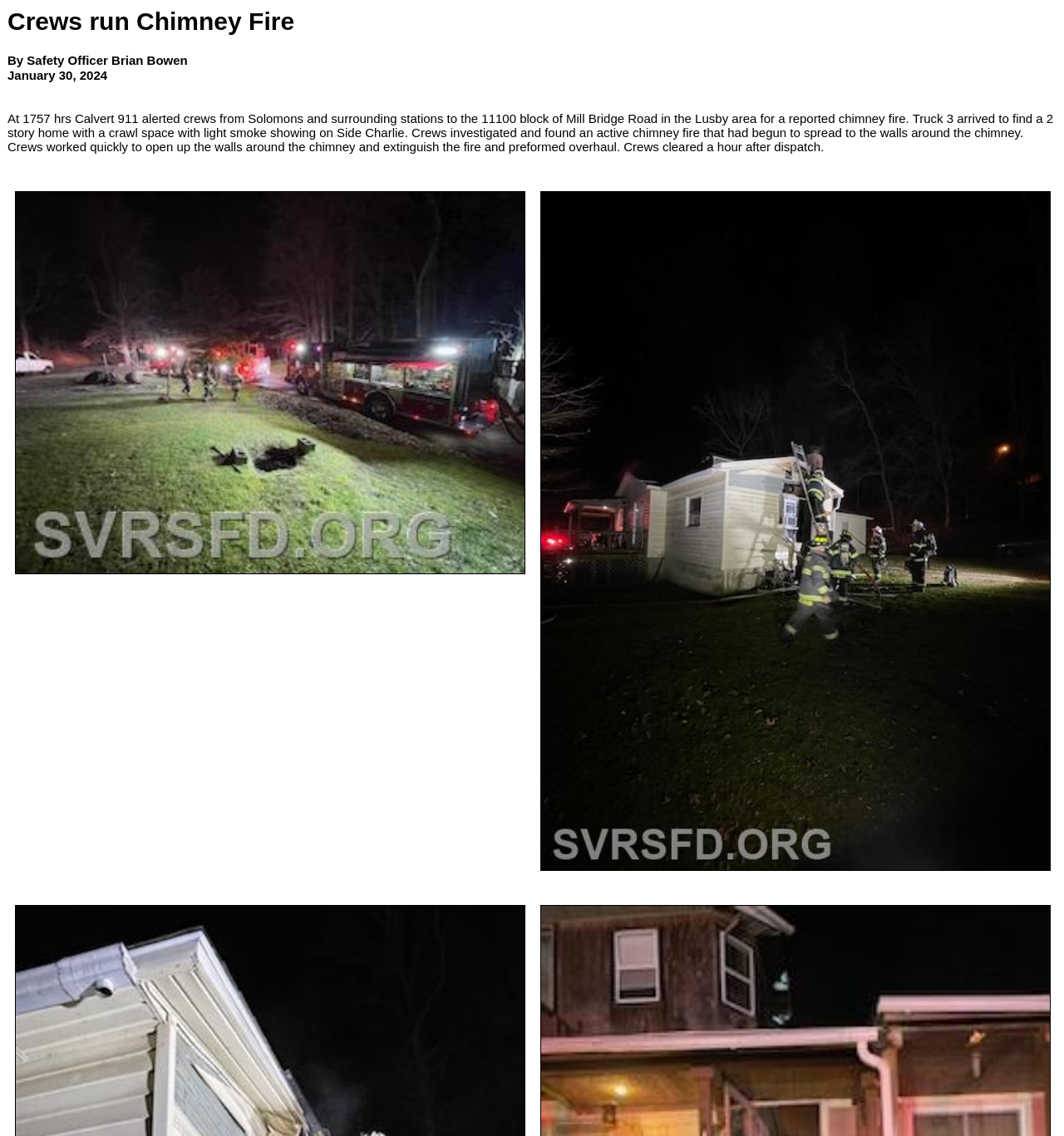What is the type of vehicle mentioned in the incident report?
Answer the question with a detailed explanation, including all necessary information.

I found the type of vehicle mentioned in the incident report by looking at the text in the LayoutTableCell element with the bounding box coordinates [0.007, 0.087, 0.993, 0.146], which contains the text 'Truck 3 arrived to find a 2 story home...'.